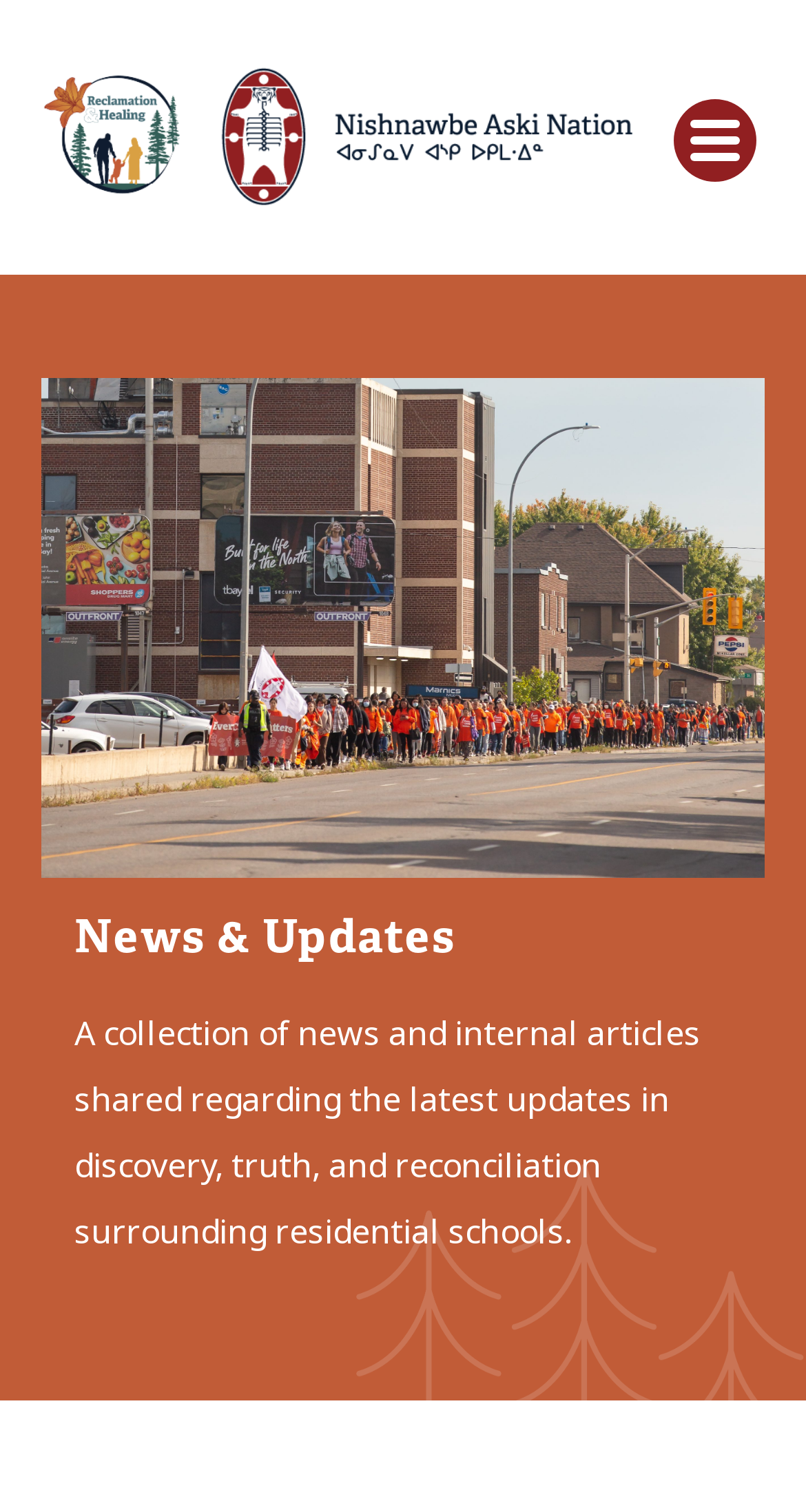Provide a thorough and detailed response to the question by examining the image: 
What is the topic of the article?

Although the article title is not explicitly mentioned, the meta description and the content of the page suggest that the topic of the article is residential schools and the apology made by Newfoundland and Labrador.